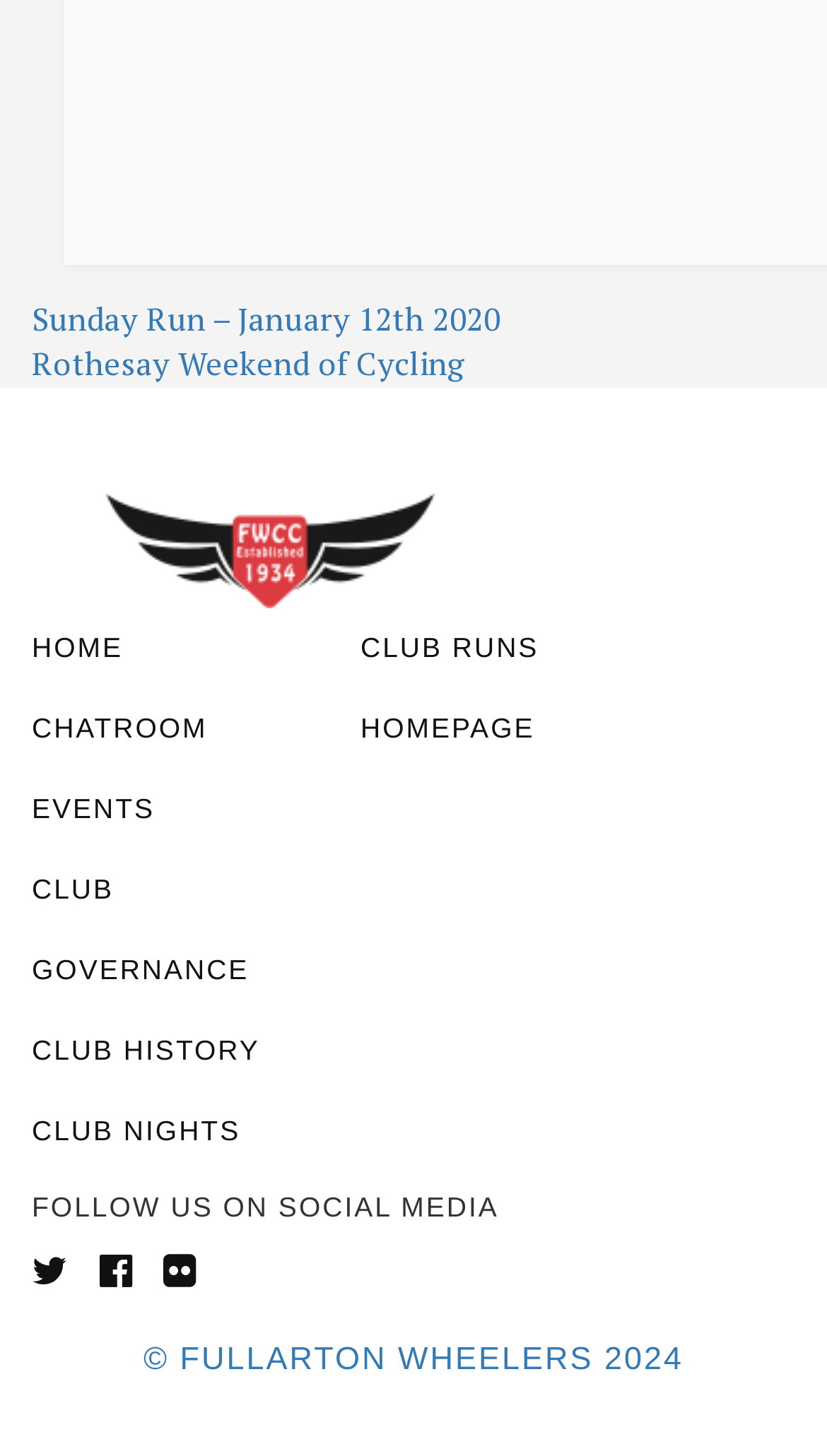Provide the bounding box coordinates of the HTML element this sentence describes: "Home".

[0.0, 0.417, 0.397, 0.473]